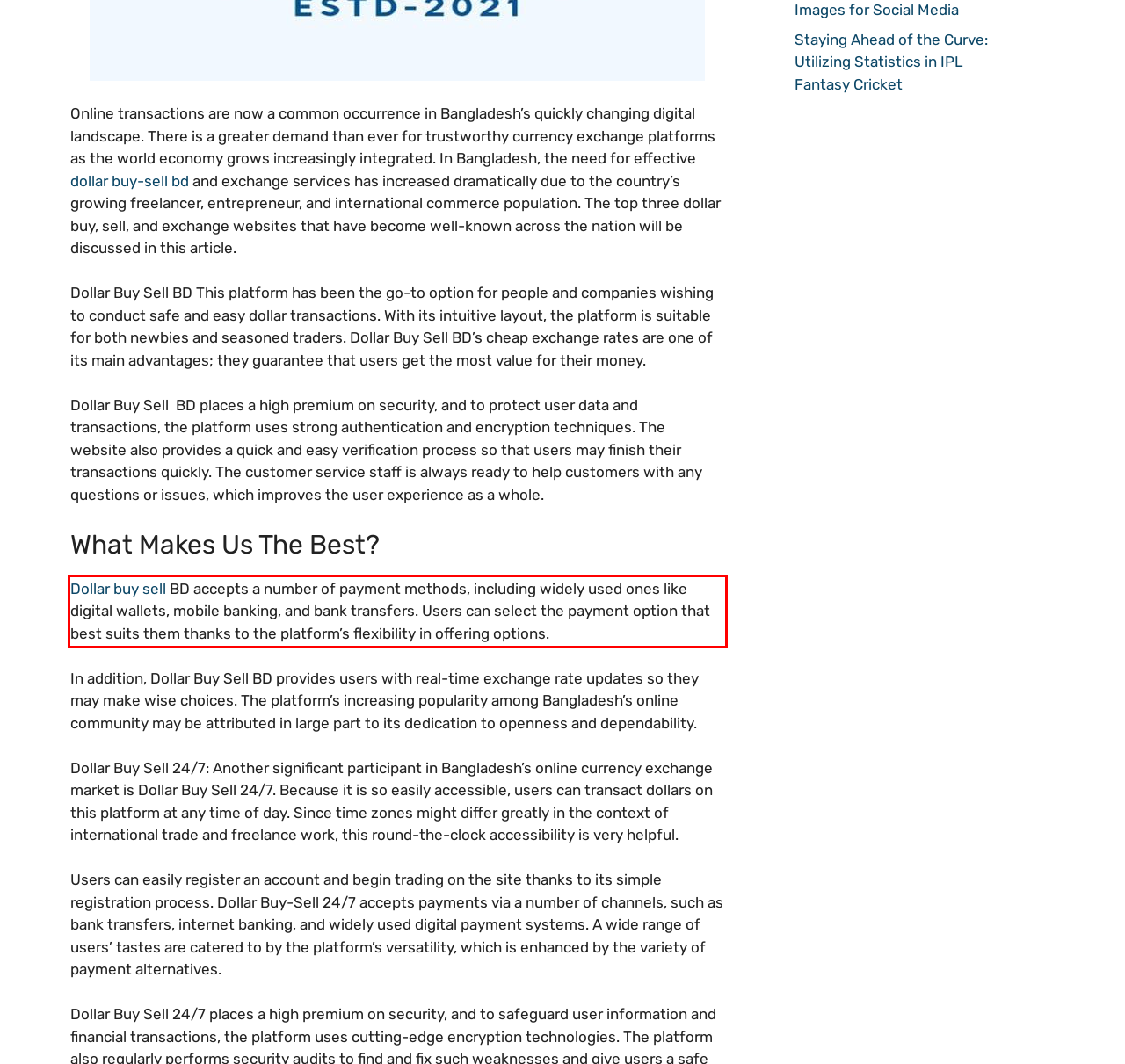Given a webpage screenshot with a red bounding box, perform OCR to read and deliver the text enclosed by the red bounding box.

Dollar buy sell BD accepts a number of payment methods, including widely used ones like digital wallets, mobile banking, and bank transfers. Users can select the payment option that best suits them thanks to the platform’s flexibility in offering options.